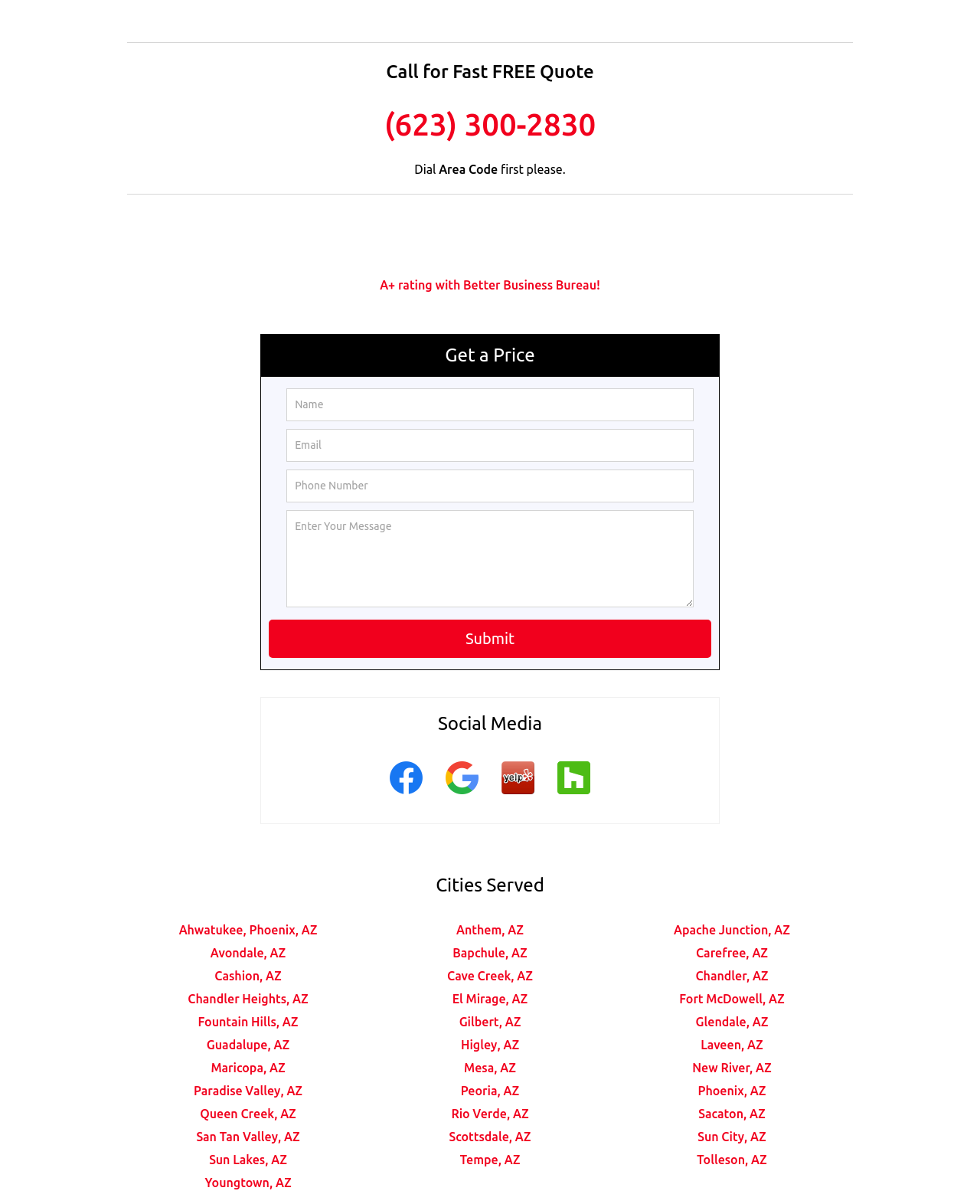What social media platforms are linked on the webpage?
Provide an in-depth and detailed answer to the question.

I found the social media platforms by looking at the link elements with the text 'Facebook', 'Google', 'Yelp', and 'Houzz' which are located below the 'Social Media' heading. Each link element has an associated image element with the same name.